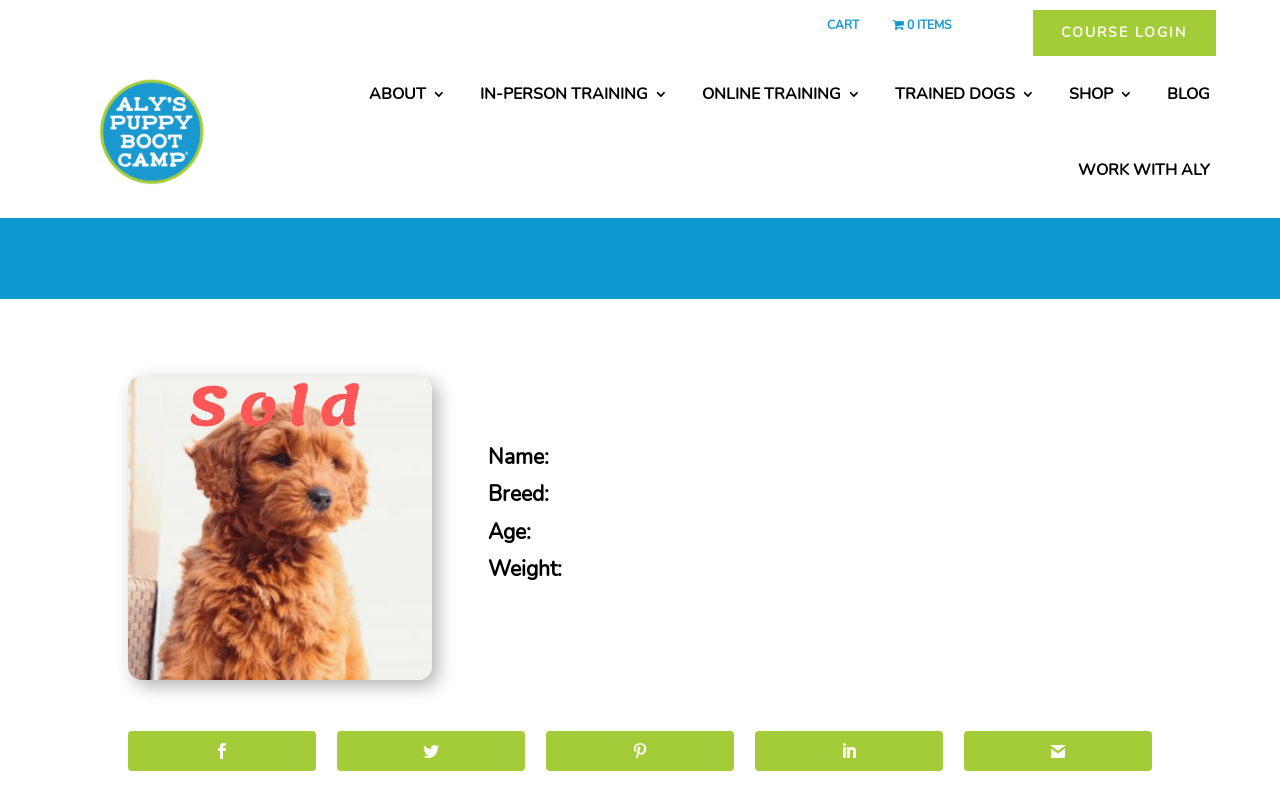Please specify the bounding box coordinates of the area that should be clicked to accomplish the following instruction: "View cart". The coordinates should consist of four float numbers between 0 and 1, i.e., [left, top, right, bottom].

[0.697, 0.022, 0.743, 0.05]